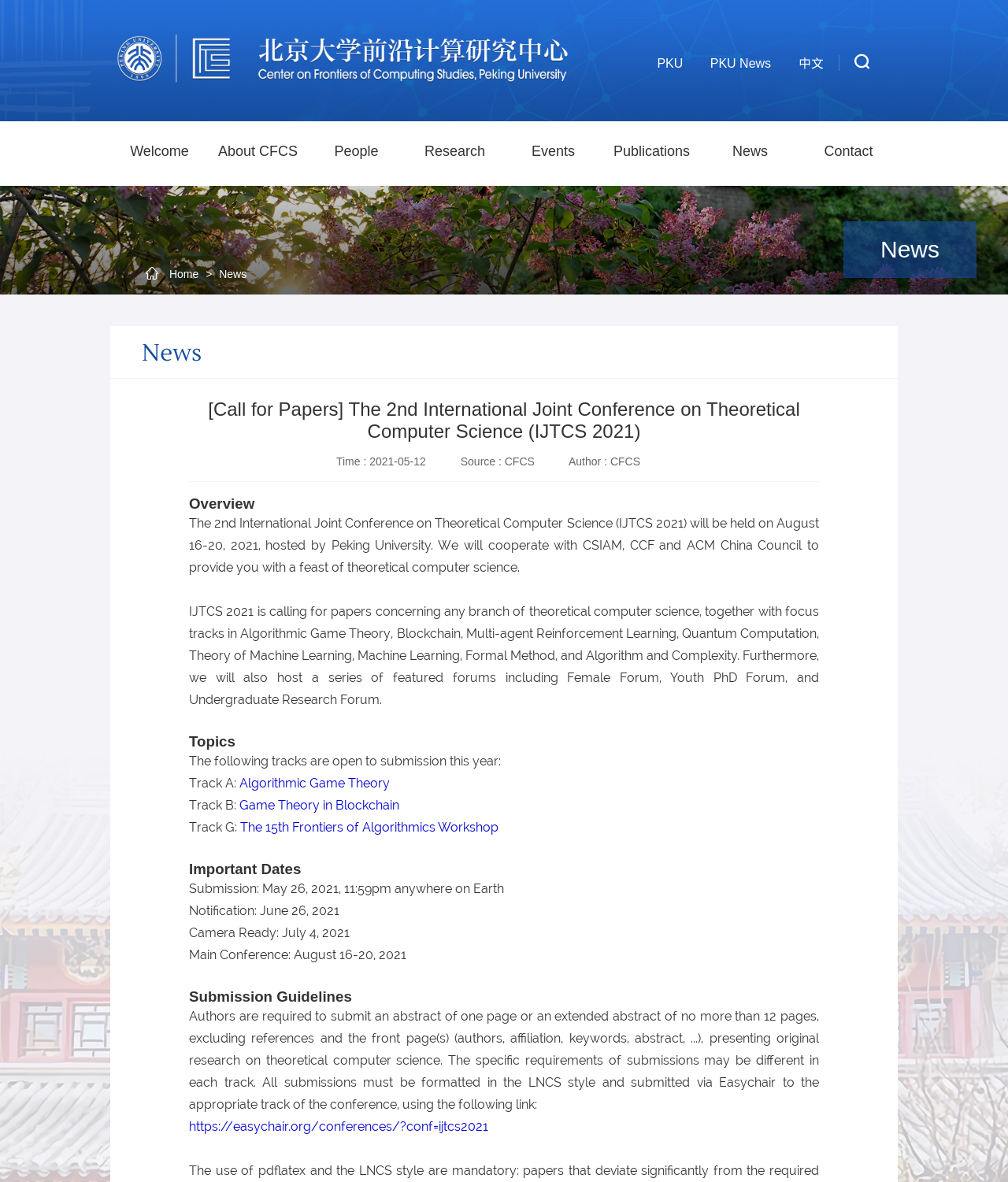What is the topic of Track A?
Refer to the image and provide a thorough answer to the question.

The topic of Track A can be found in the 'Topics' section of the webpage, which lists 'Track A: Algorithmic Game Theory' as one of the open tracks for submission.